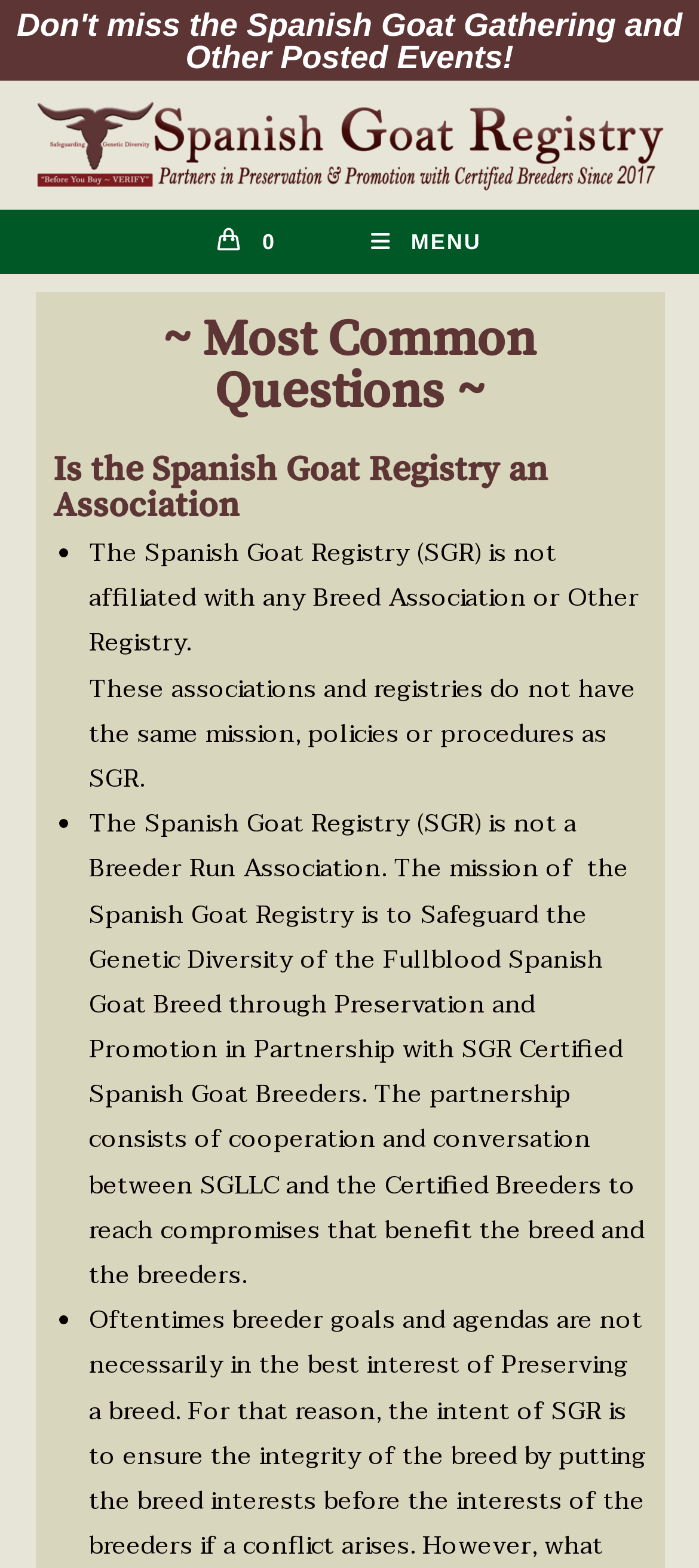Given the description: "alt="Spanish Goats LLC"", determine the bounding box coordinates of the UI element. The coordinates should be formatted as four float numbers between 0 and 1, [left, top, right, bottom].

[0.05, 0.082, 0.95, 0.101]